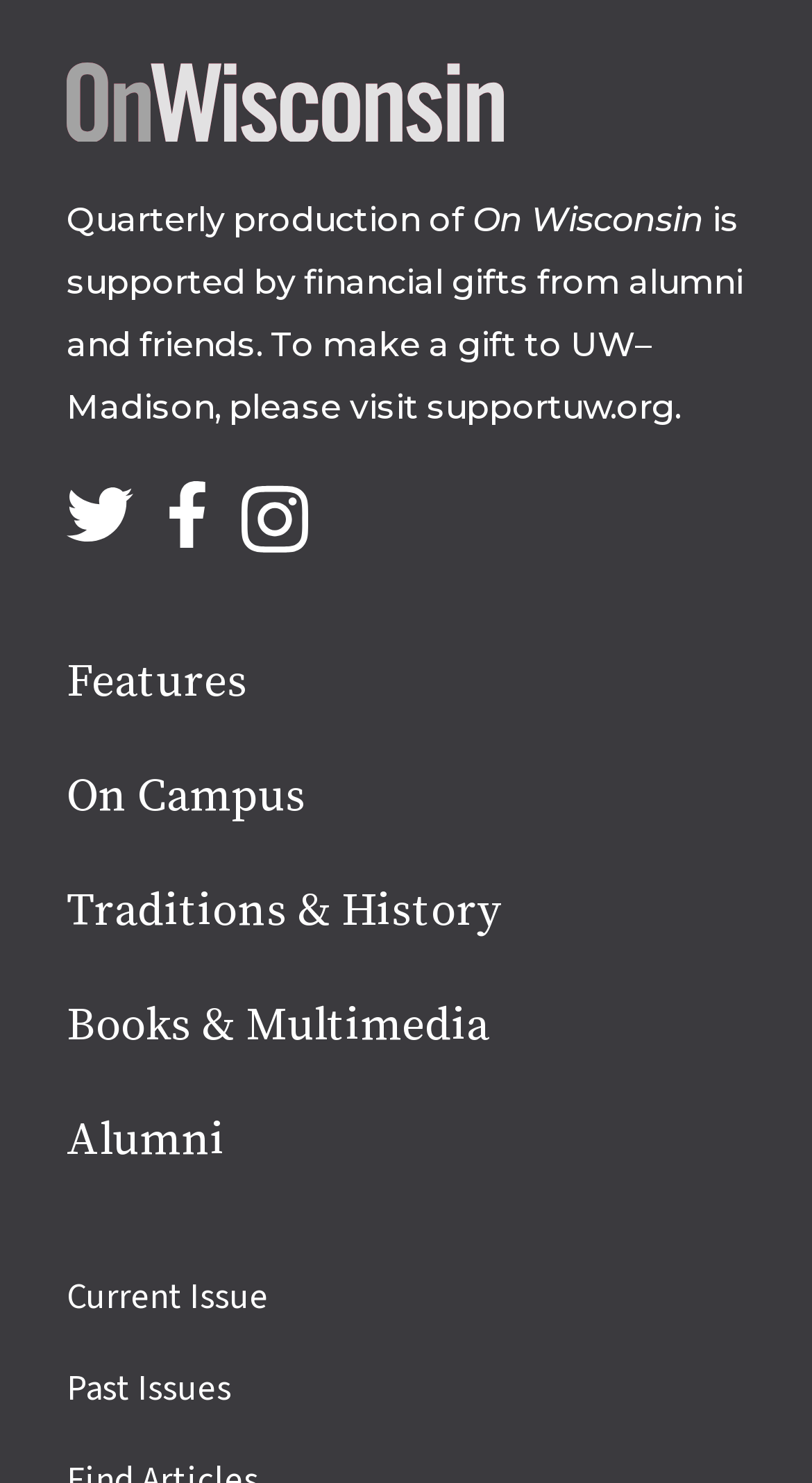For the following element description, predict the bounding box coordinates in the format (top-left x, top-left y, bottom-right x, bottom-right y). All values should be floating point numbers between 0 and 1. Description: .cls-1a{fill:#e2e1e2;}.cls-2a{fill:#cd1543;}.cls-3a{fill:#a3a3a3;}

[0.082, 0.074, 0.621, 0.105]